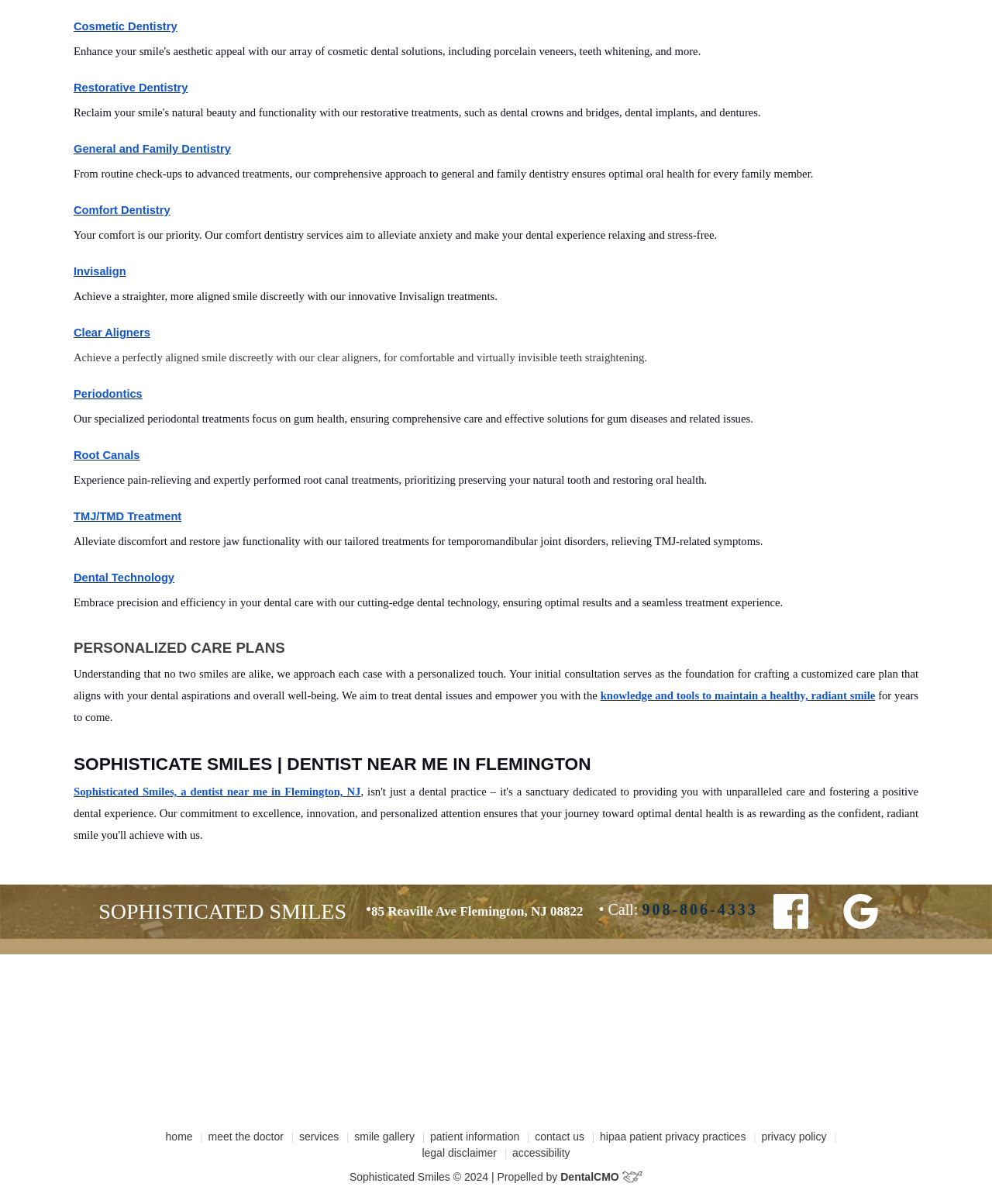Find the bounding box coordinates for the UI element whose description is: "Home". The coordinates should be four float numbers between 0 and 1, in the format [left, top, right, bottom].

[0.167, 0.939, 0.194, 0.949]